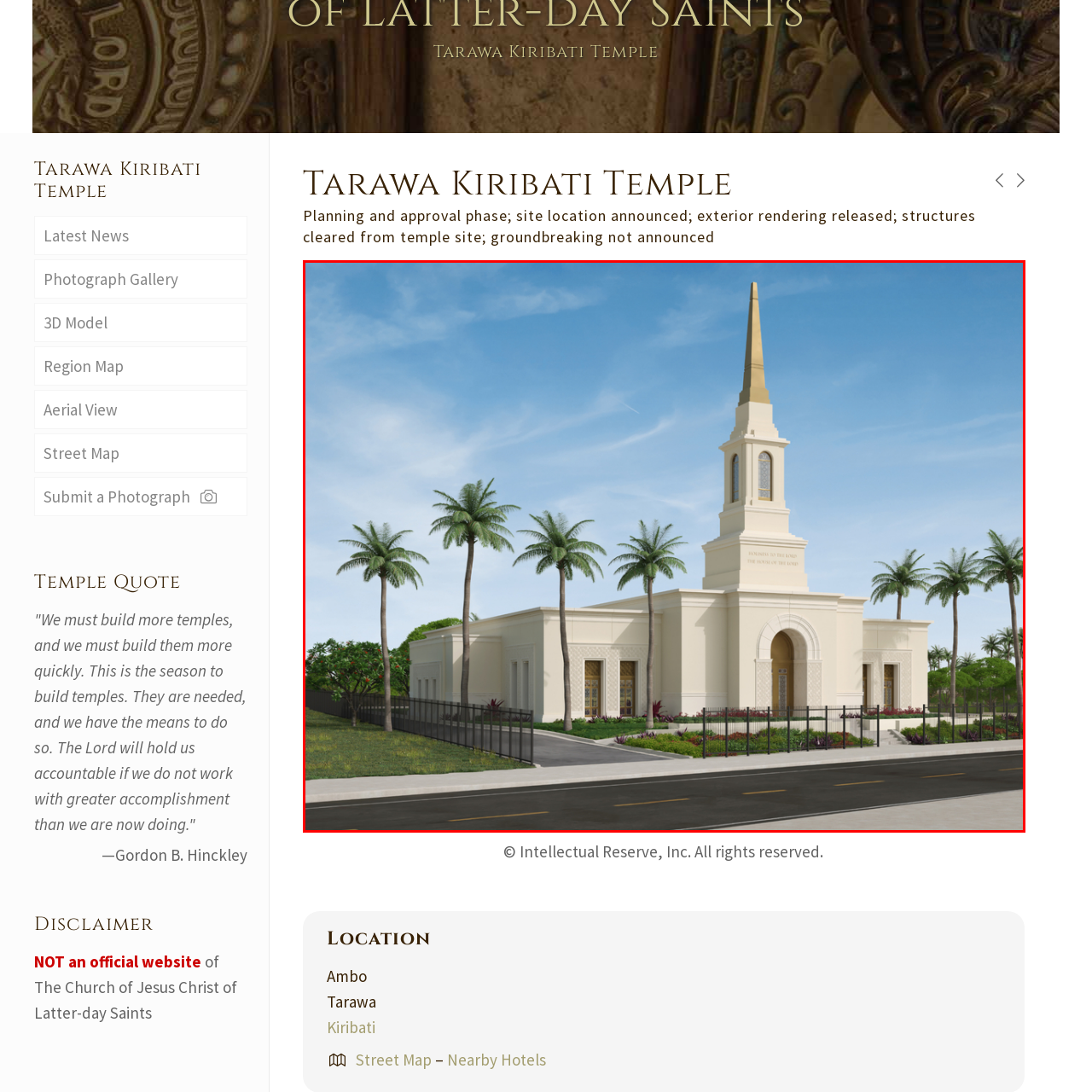Offer a complete and descriptive caption for the image marked by the red box.

This image showcases the Tarawa Kiribati Temple, a beautifully designed structure characterized by its elegant architecture and serene surroundings. The temple features a prominent steeple topped with gold, which reaches skyward, symbolizing spirituality and hope. Lush palm trees frame the building, adding a tropical ambiance that complements the temple's light-colored façade. Surrounding the temple is well-maintained landscaping, with vibrant flowers and greenery visible, enhancing its tranquil setting. A pathway leads to the entrance, which is adorned with intricate designs, embodying the temple's architectural significance and its role as a place of worship within the community. The scene is set against a clear blue sky, reflecting a serene and inviting atmosphere for all who visit.